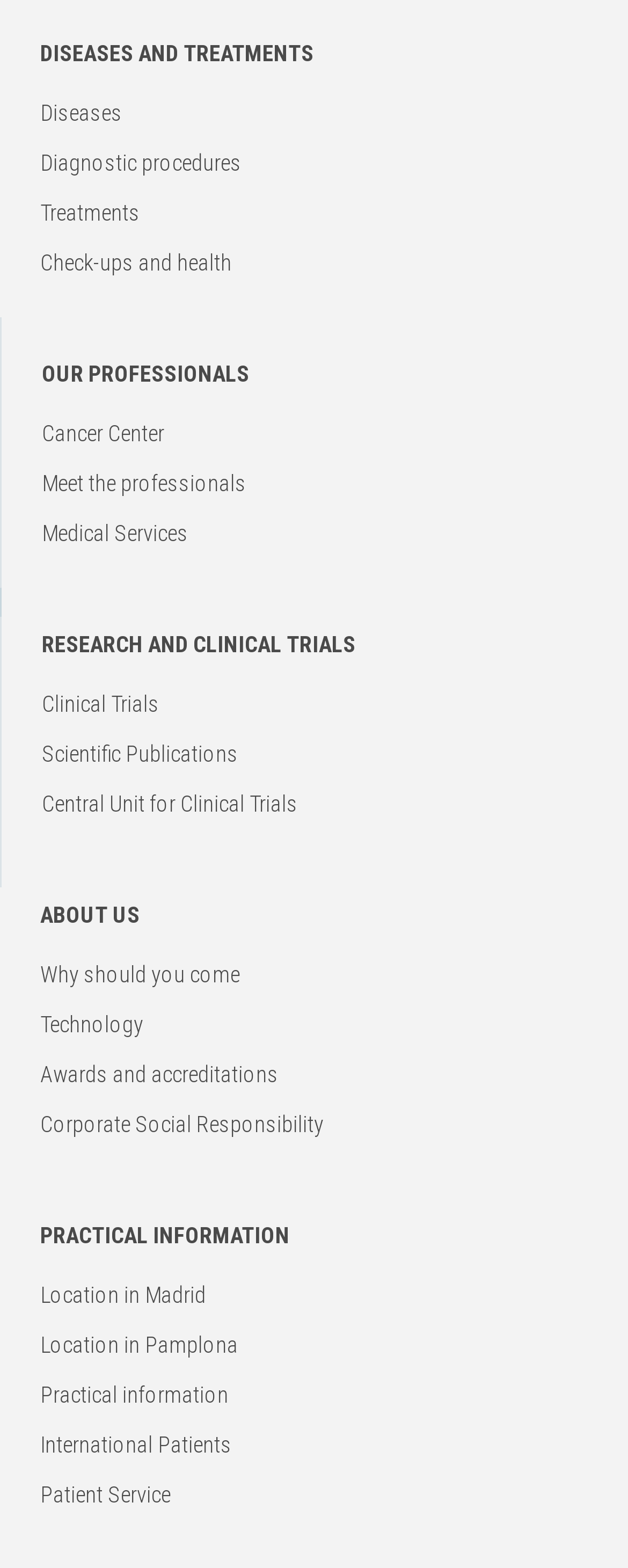Please provide a brief answer to the following inquiry using a single word or phrase:
What is the purpose of the 'Check-ups and health' link?

Health maintenance